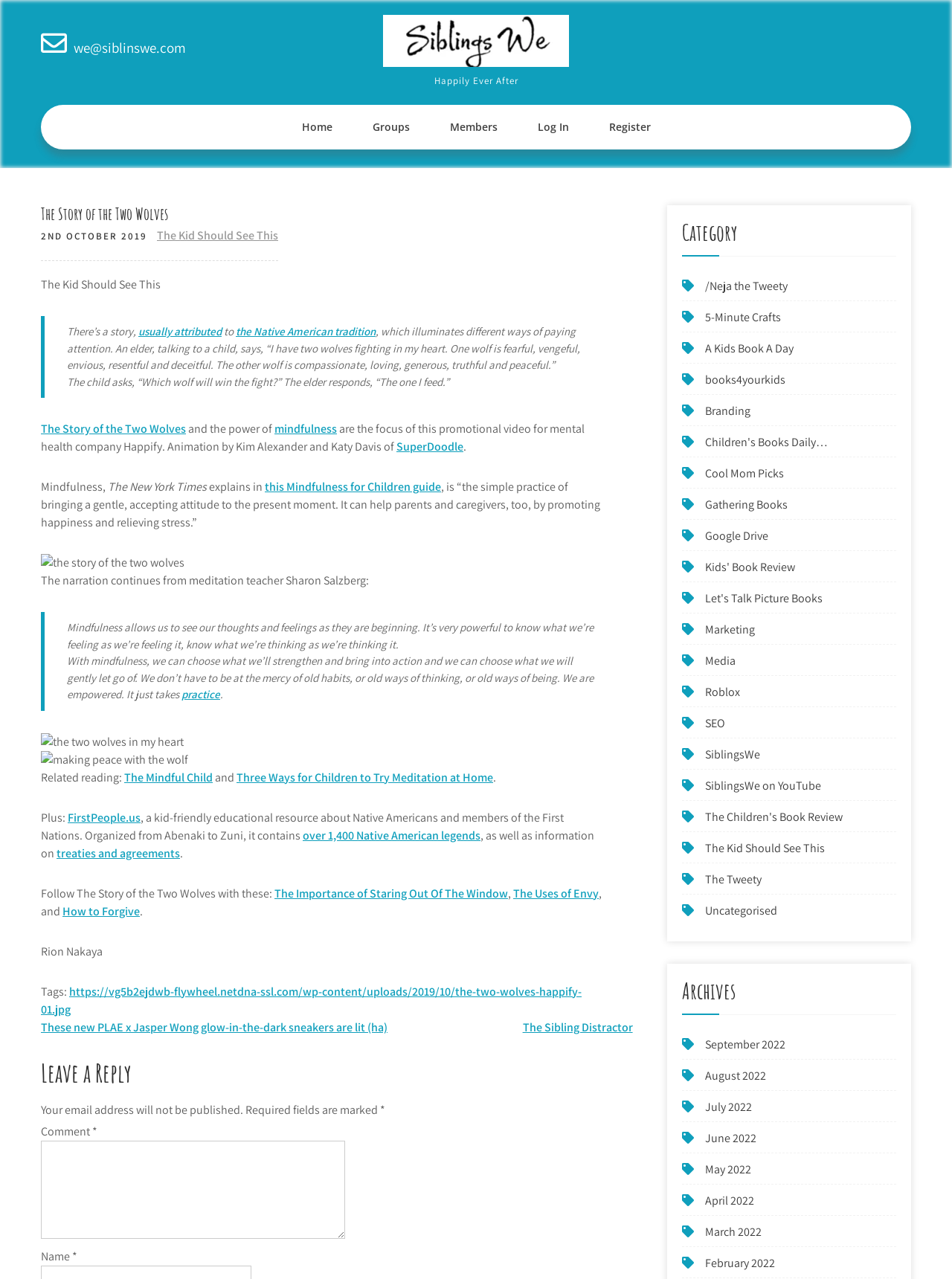Locate the bounding box for the described UI element: "Wireless IP Camera". Ensure the coordinates are four float numbers between 0 and 1, formatted as [left, top, right, bottom].

None